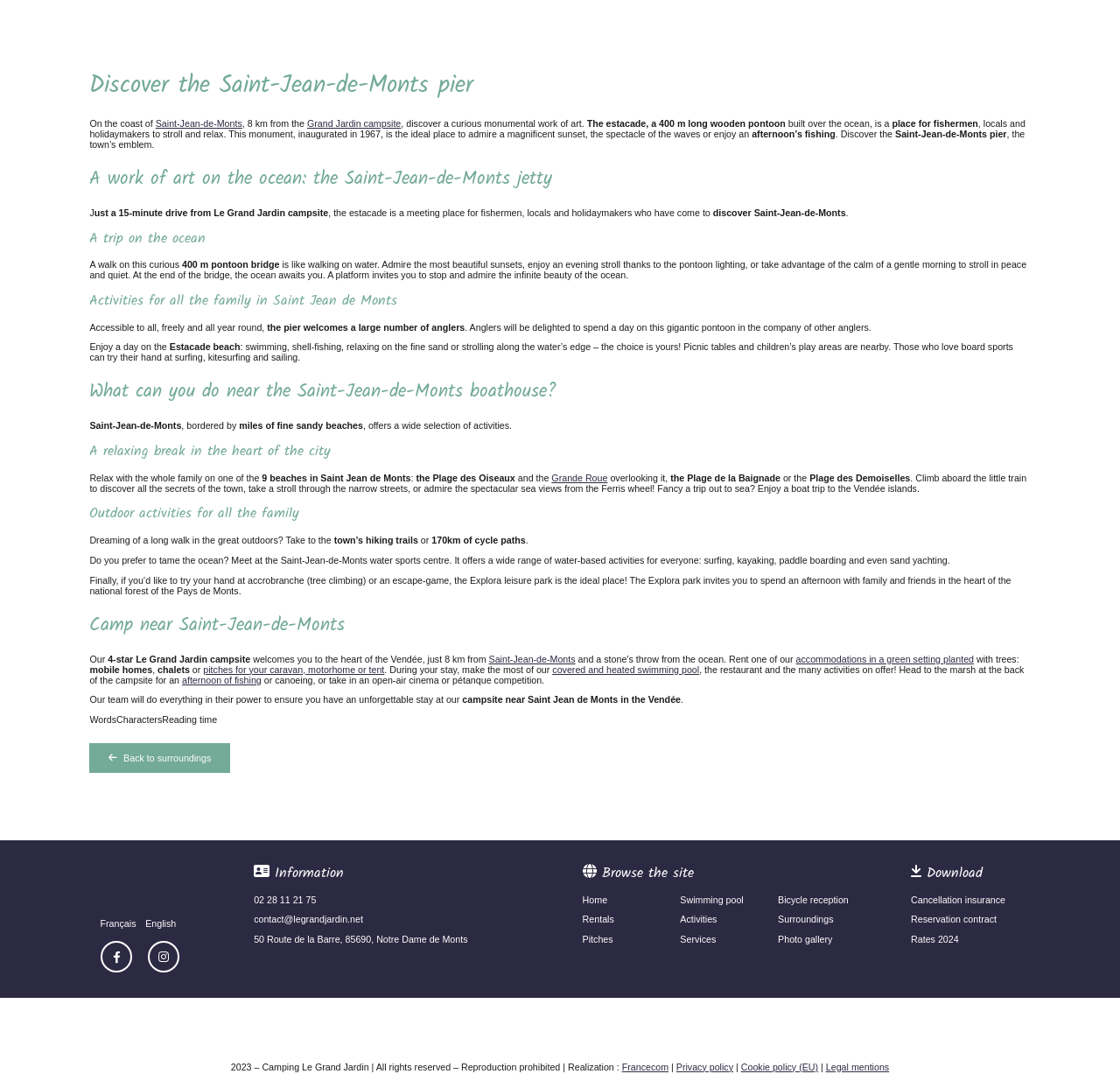Provide the bounding box coordinates of the HTML element this sentence describes: "Back to surroundings".

[0.08, 0.688, 0.205, 0.715]